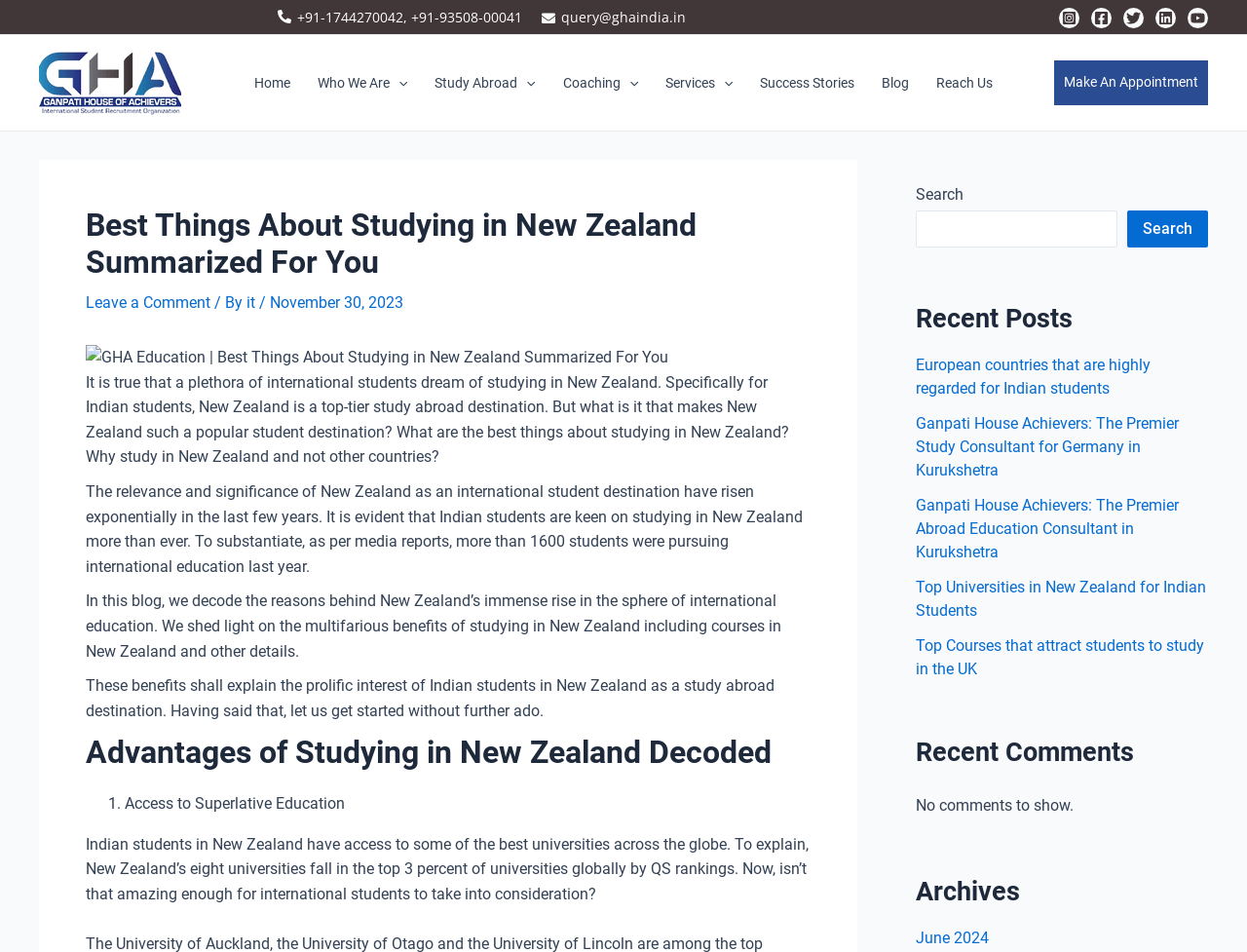Locate the bounding box coordinates of the clickable element to fulfill the following instruction: "Click the 'Make An Appointment' button". Provide the coordinates as four float numbers between 0 and 1 in the format [left, top, right, bottom].

[0.853, 0.078, 0.961, 0.094]